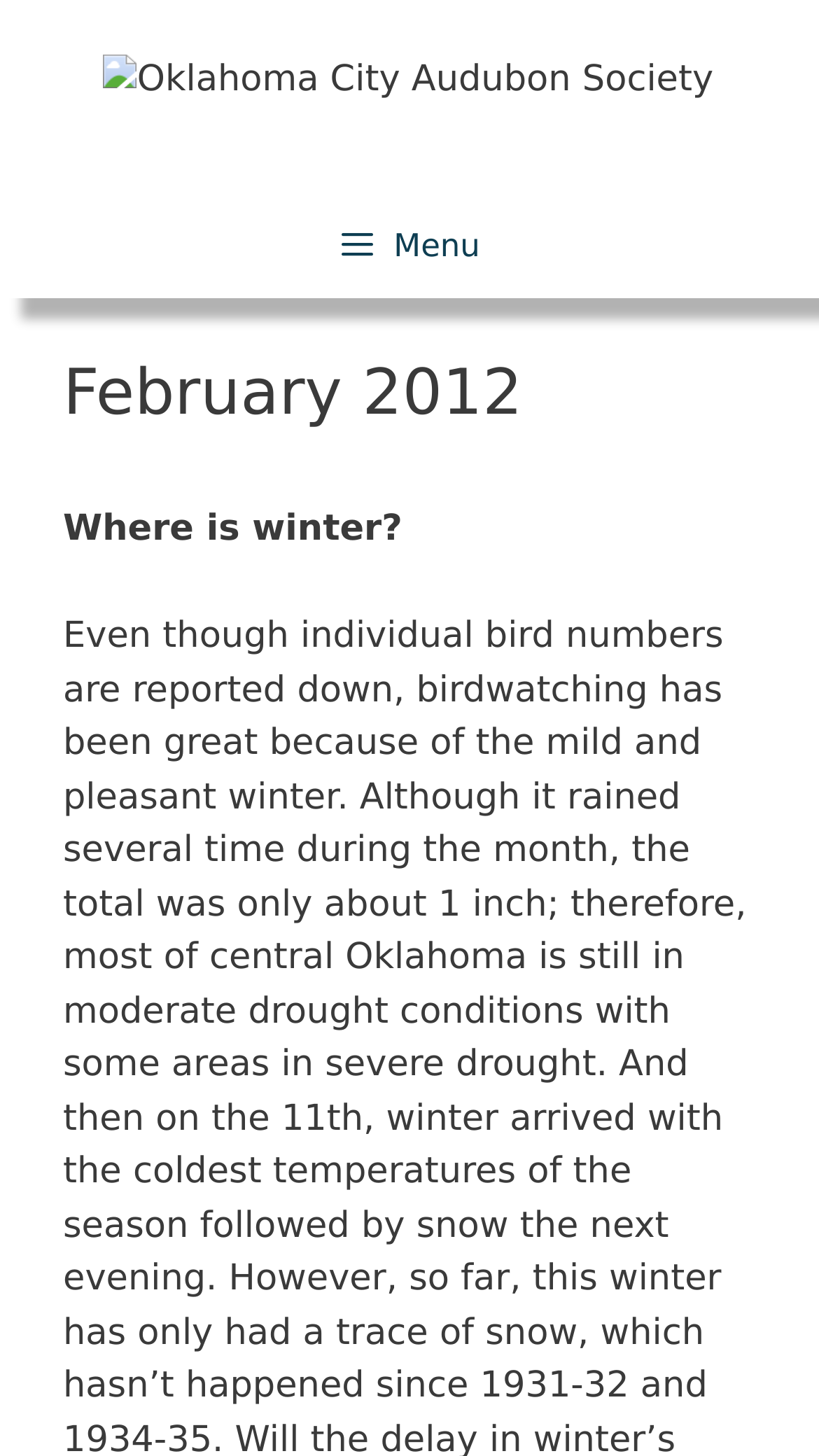Please find the bounding box for the UI element described by: "title="Oklahoma City Audubon Society"".

[0.126, 0.041, 0.871, 0.07]